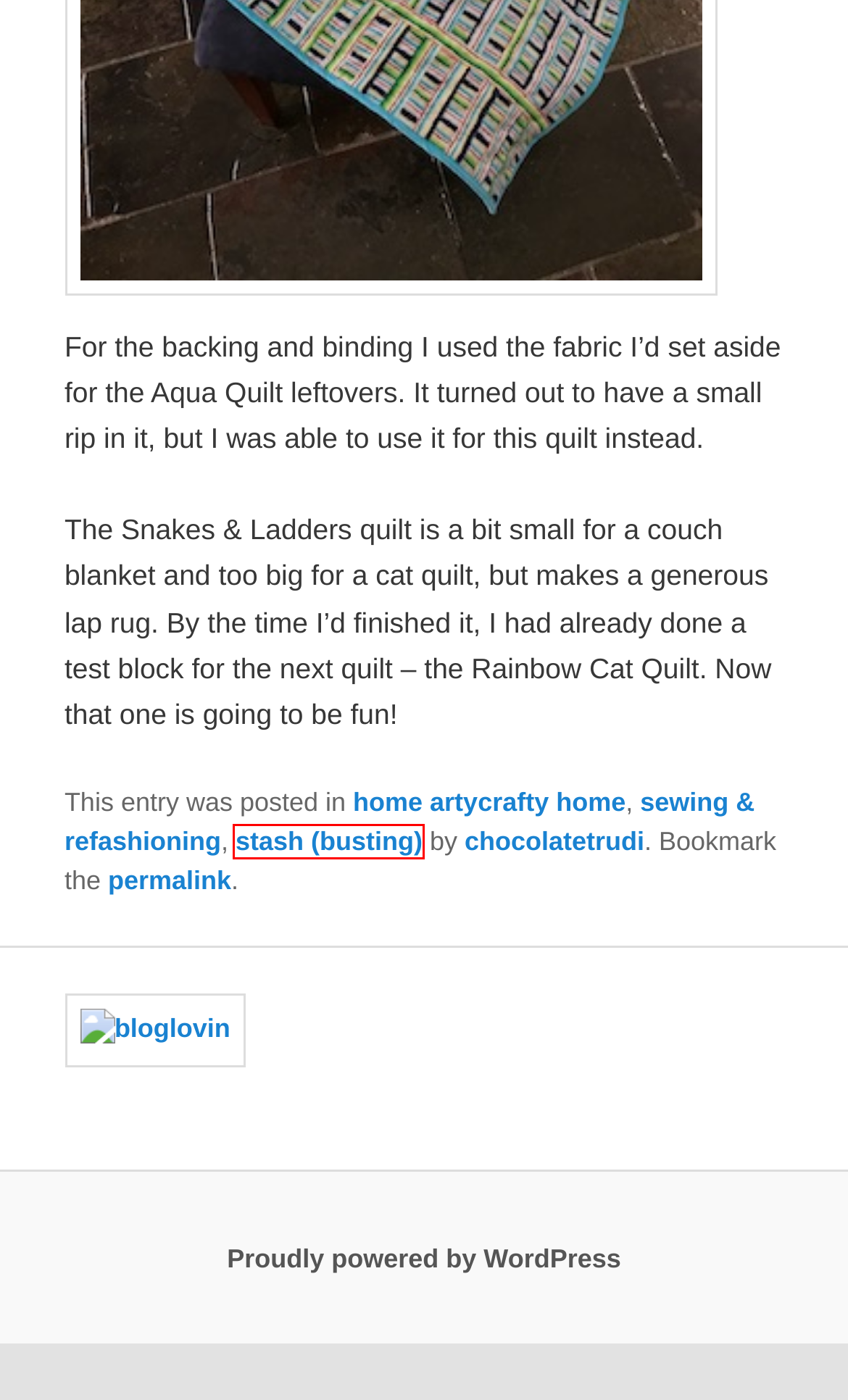Analyze the screenshot of a webpage that features a red rectangle bounding box. Pick the webpage description that best matches the new webpage you would see after clicking on the element within the red bounding box. Here are the candidates:
A. Art | Creative Fidget
B. Blog Tool, Publishing Platform, and CMS | WordPress.org English (Australia)
C. The Cat Lap Quilt | Creative Fidget
D. stash (busting) | Creative Fidget
E. home artycrafty home | Creative Fidget
F. sewing & refashioning | Creative Fidget
G. chocolatetrudi | Creative Fidget
H. Creative Fidget

D